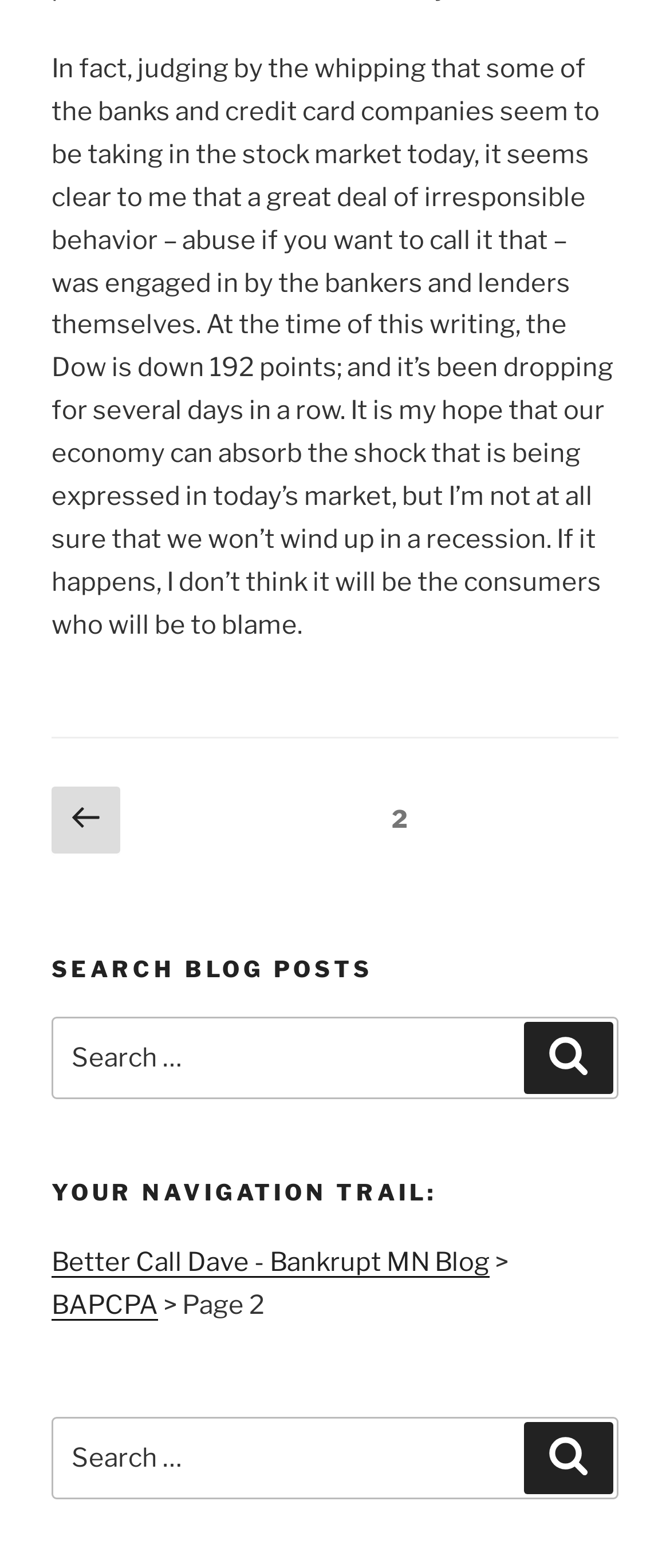Answer the question below in one word or phrase:
What is the purpose of the 'Posts' navigation?

To navigate through blog posts